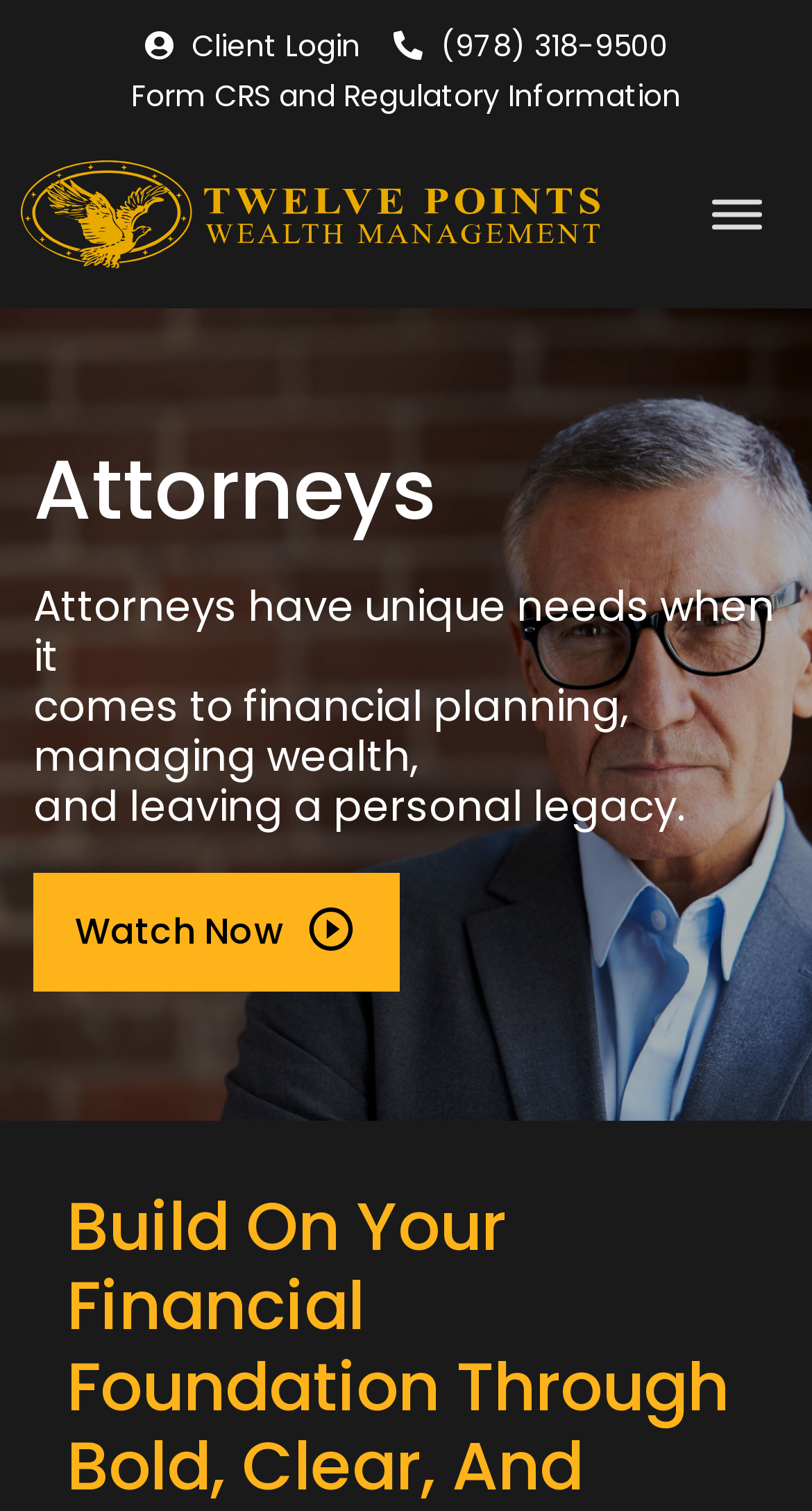What is the phone number to contact?
Give a thorough and detailed response to the question.

The phone number to contact can be found on the top right corner of the webpage, which is (978) 318-9500.